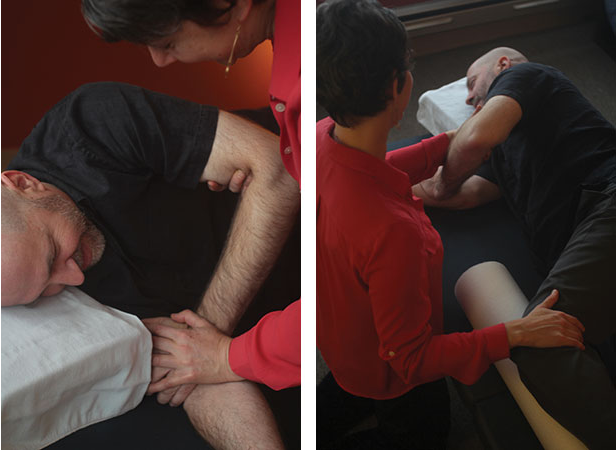Please answer the following question using a single word or phrase: 
What is the purpose of the Feldenkrais Method?

Enhancing body awareness and improving movement efficiency